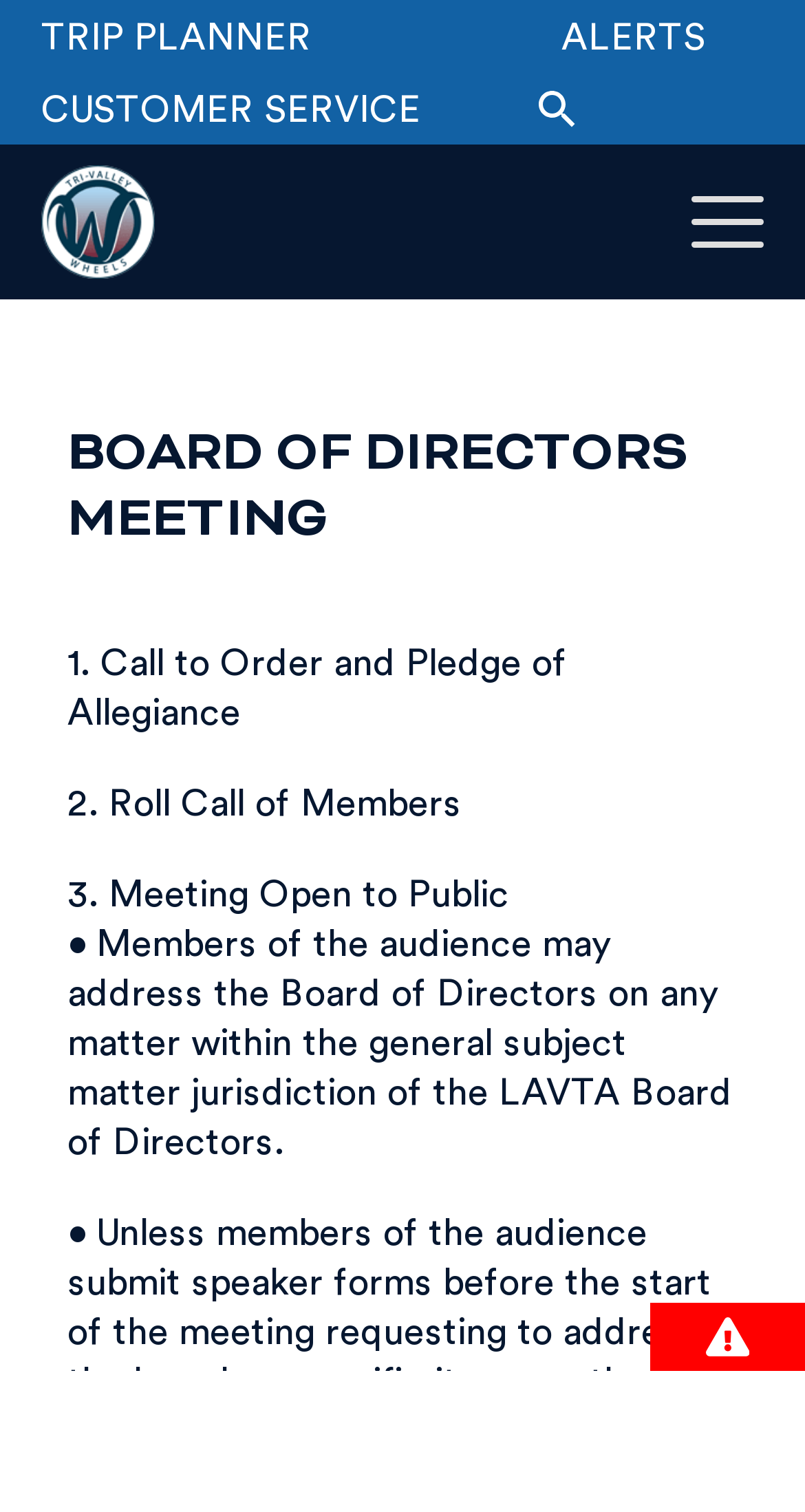Generate a detailed explanation of the webpage's features and information.

The webpage is about the Livermore Amador Valley Transit Authority (LAVTA) and its Board of Directors Meeting. At the top left, there is a Wheels bus logo, which is also a link. Next to it is the text "Livermore Amador Valley Transit Authority". On the top right, there is a main navigation button. 

Below the logo, there are four links: "TRIP PLANNER", "ALERTS", "CUSTOMER SERVICE", and "Search", which also has a search icon. The search bar is located below these links, spanning across the page. 

The main content of the page is about the Board of Directors Meeting, which is divided into sections. The meeting title "BOARD OF DIRECTORS MEETING" is a heading, followed by links and static text describing the meeting agenda, including "Call to Order and Pledge of Allegiance", "Roll Call of Members", "Meeting Open to Public", and a note about the audience addressing the Board of Directors. 

At the bottom of the page, there is a "RIDER ALERTS" link with an image, which is likely a notification or warning about the transit system.